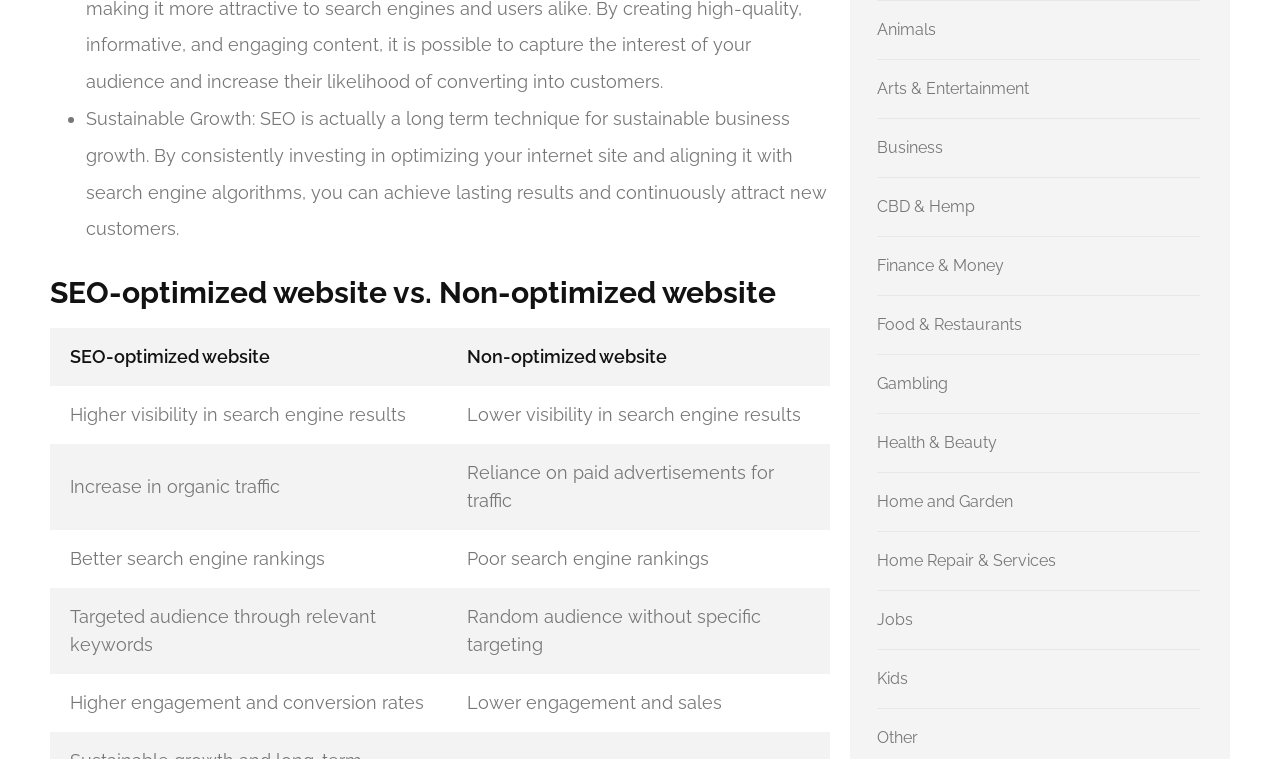Respond to the following question using a concise word or phrase: 
How many categories are listed at the bottom of the webpage?

14